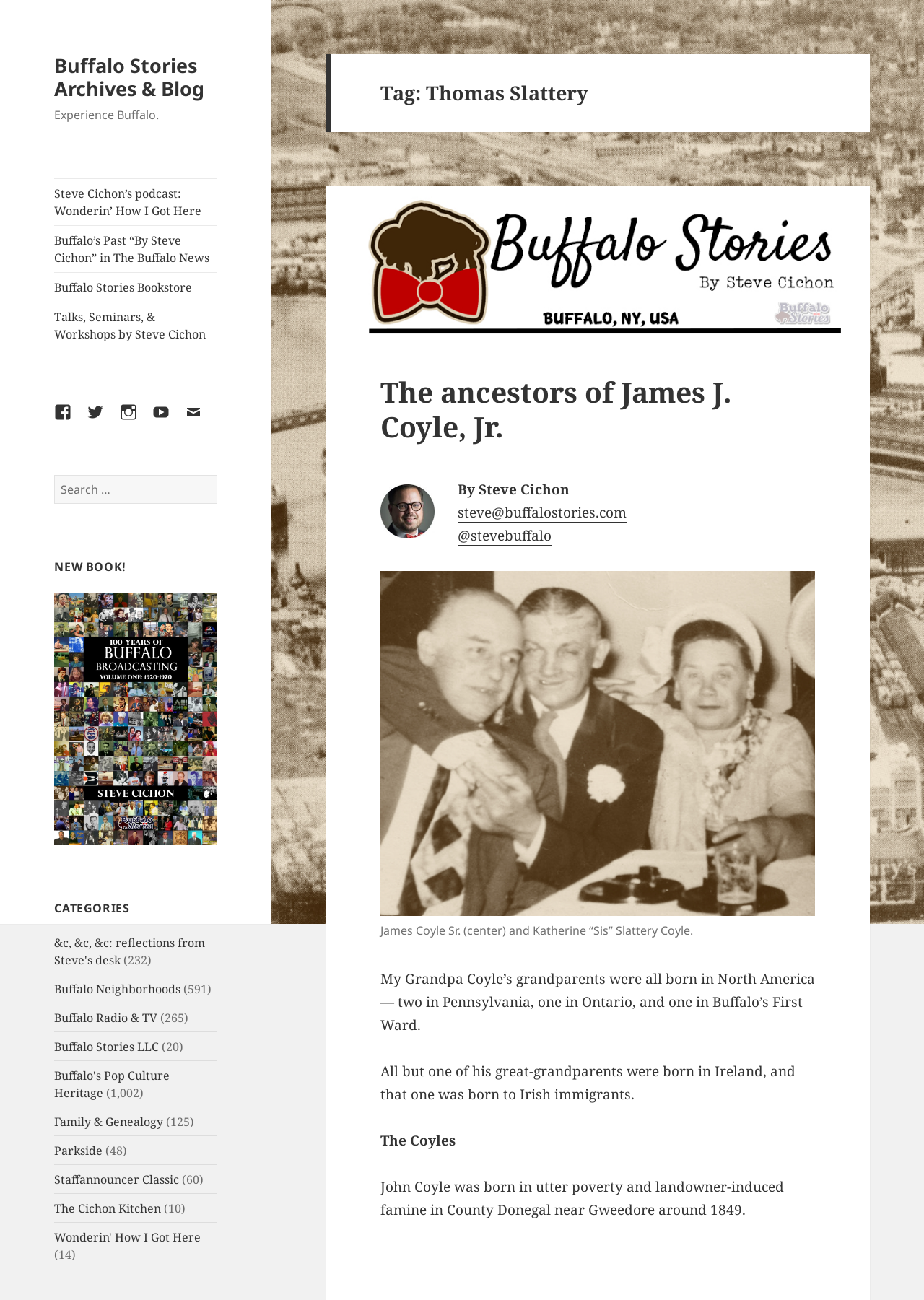Determine the bounding box coordinates for the UI element described. Format the coordinates as (top-left x, top-left y, bottom-right x, bottom-right y) and ensure all values are between 0 and 1. Element description: Buffalo Stories Bookstore

[0.059, 0.21, 0.235, 0.232]